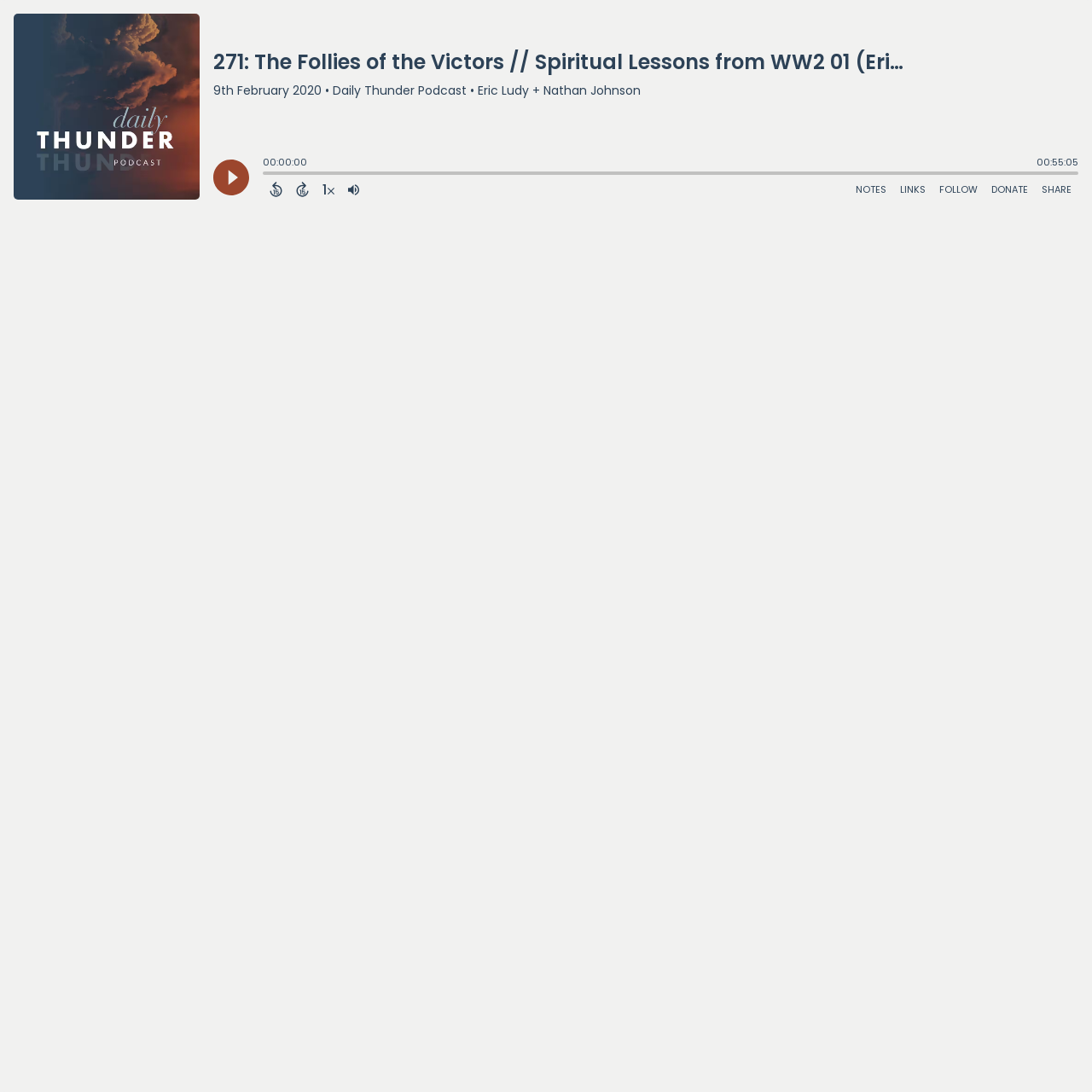Find the bounding box coordinates of the element to click in order to complete the given instruction: "Sign in to the website."

None